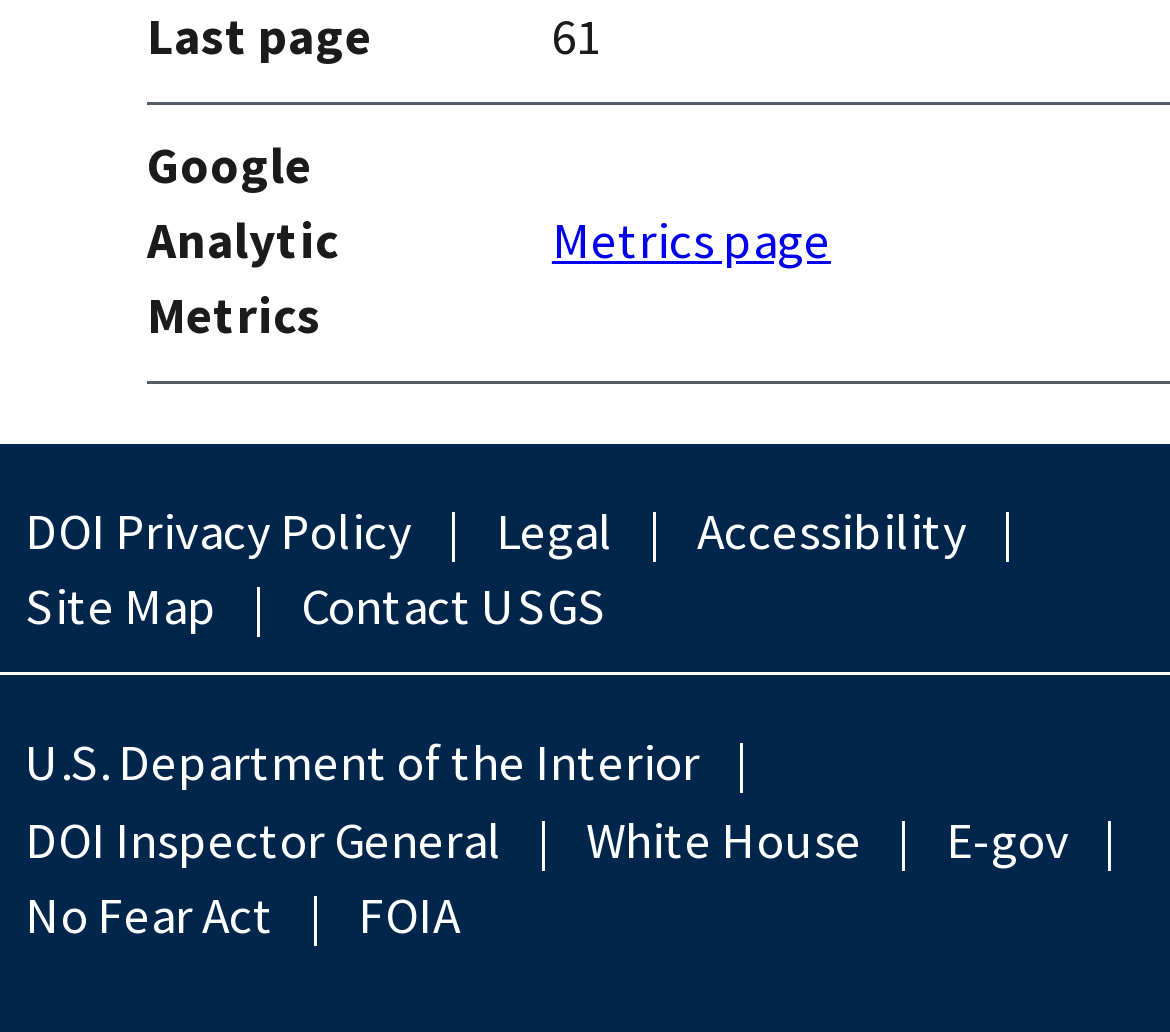Can you pinpoint the bounding box coordinates for the clickable element required for this instruction: "Learn about Unveiling Steroids Science and Impact"? The coordinates should be four float numbers between 0 and 1, i.e., [left, top, right, bottom].

None